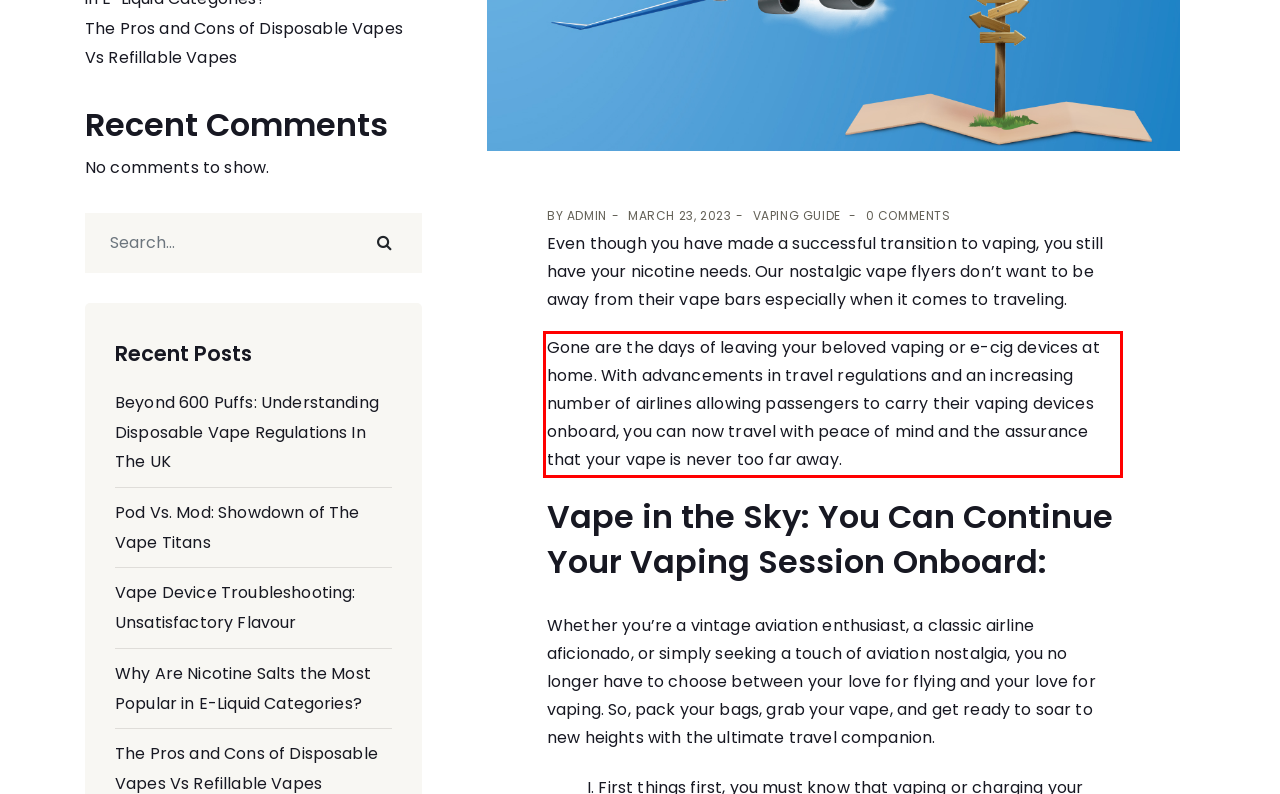Analyze the screenshot of a webpage where a red rectangle is bounding a UI element. Extract and generate the text content within this red bounding box.

Gone are the days of leaving your beloved vaping or e-cig devices at home. With advancements in travel regulations and an increasing number of airlines allowing passengers to carry their vaping devices onboard, you can now travel with peace of mind and the assurance that your vape is never too far away.